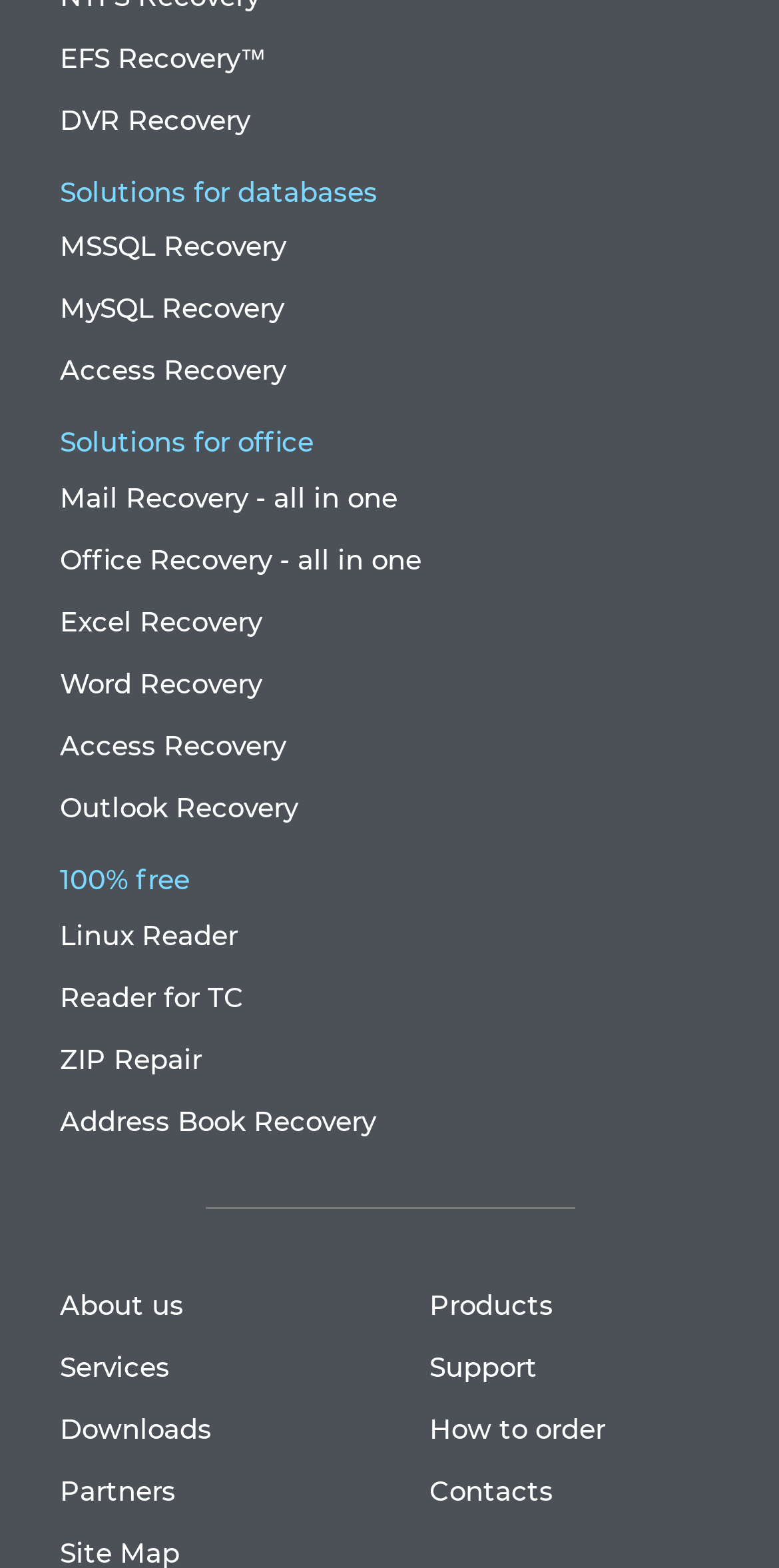Indicate the bounding box coordinates of the element that must be clicked to execute the instruction: "Click on EFS Recovery". The coordinates should be given as four float numbers between 0 and 1, i.e., [left, top, right, bottom].

[0.077, 0.02, 0.929, 0.053]